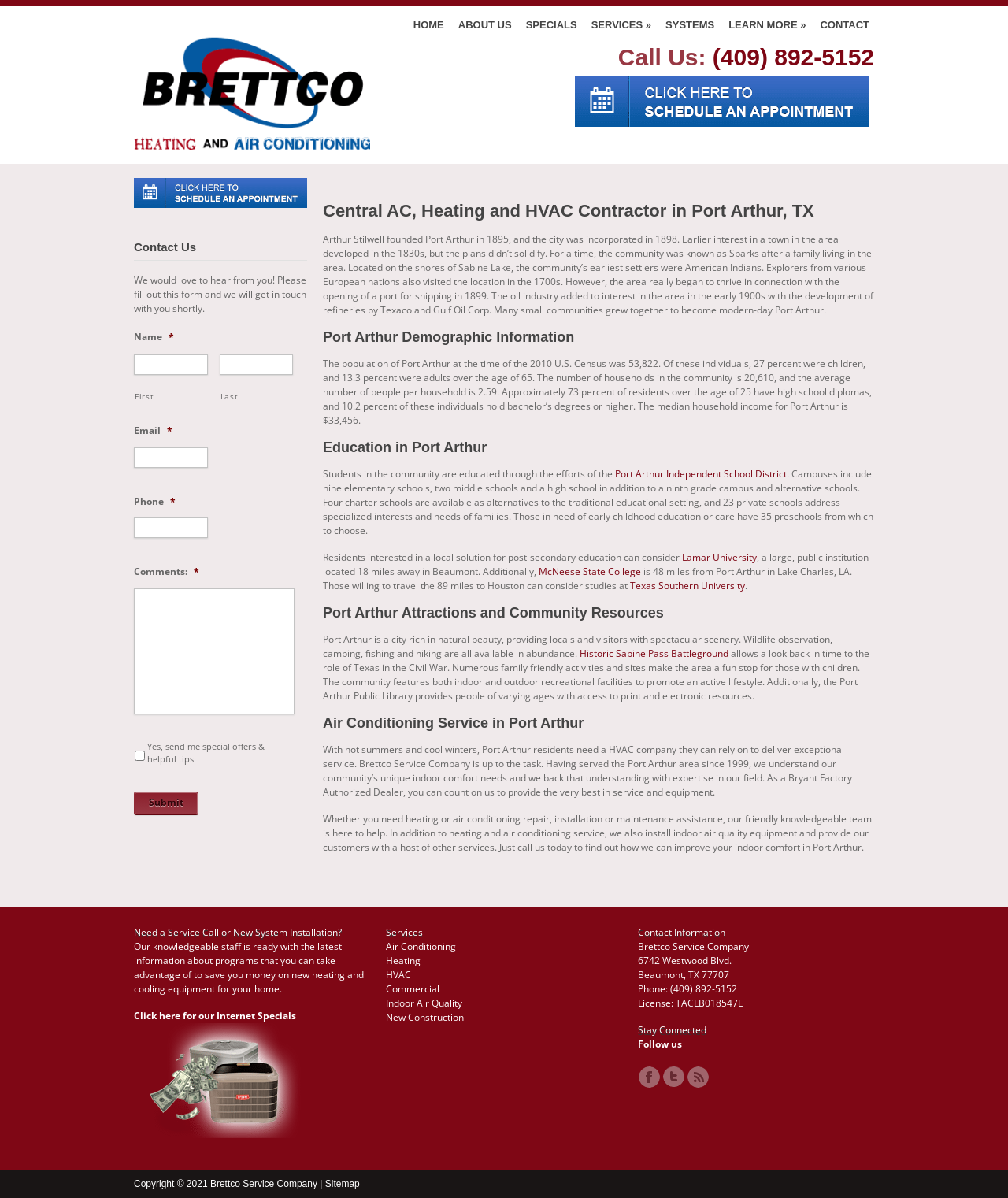Given the description "(409) 892-5152", provide the bounding box coordinates of the corresponding UI element.

[0.665, 0.82, 0.731, 0.831]